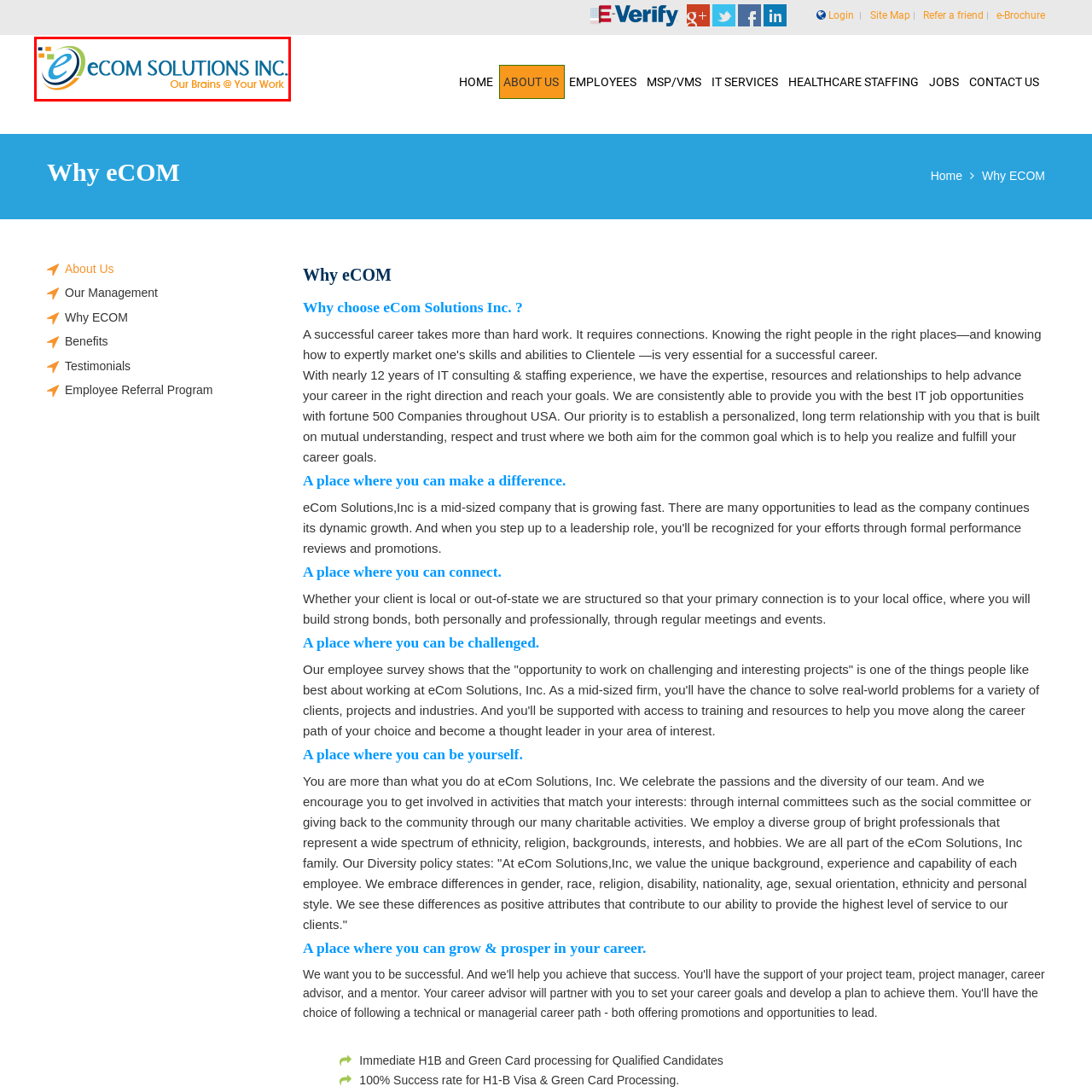Provide an in-depth caption for the picture enclosed by the red frame.

This image features the logo of eCOM Solutions Inc., prominently displaying the company name alongside the tagline "Our Brains @ Your Work." The logo combines a stylized letter "e" with diverse colors, including blue, green, and orange elements, reflecting a modern and dynamic brand identity. The design emphasizes professionalism and innovation, aligning with the company's focus on IT consulting and staffing solutions. This image serves as a key visual asset for the company, reinforcing its commitment to providing exceptional services to clients and candidates alike.